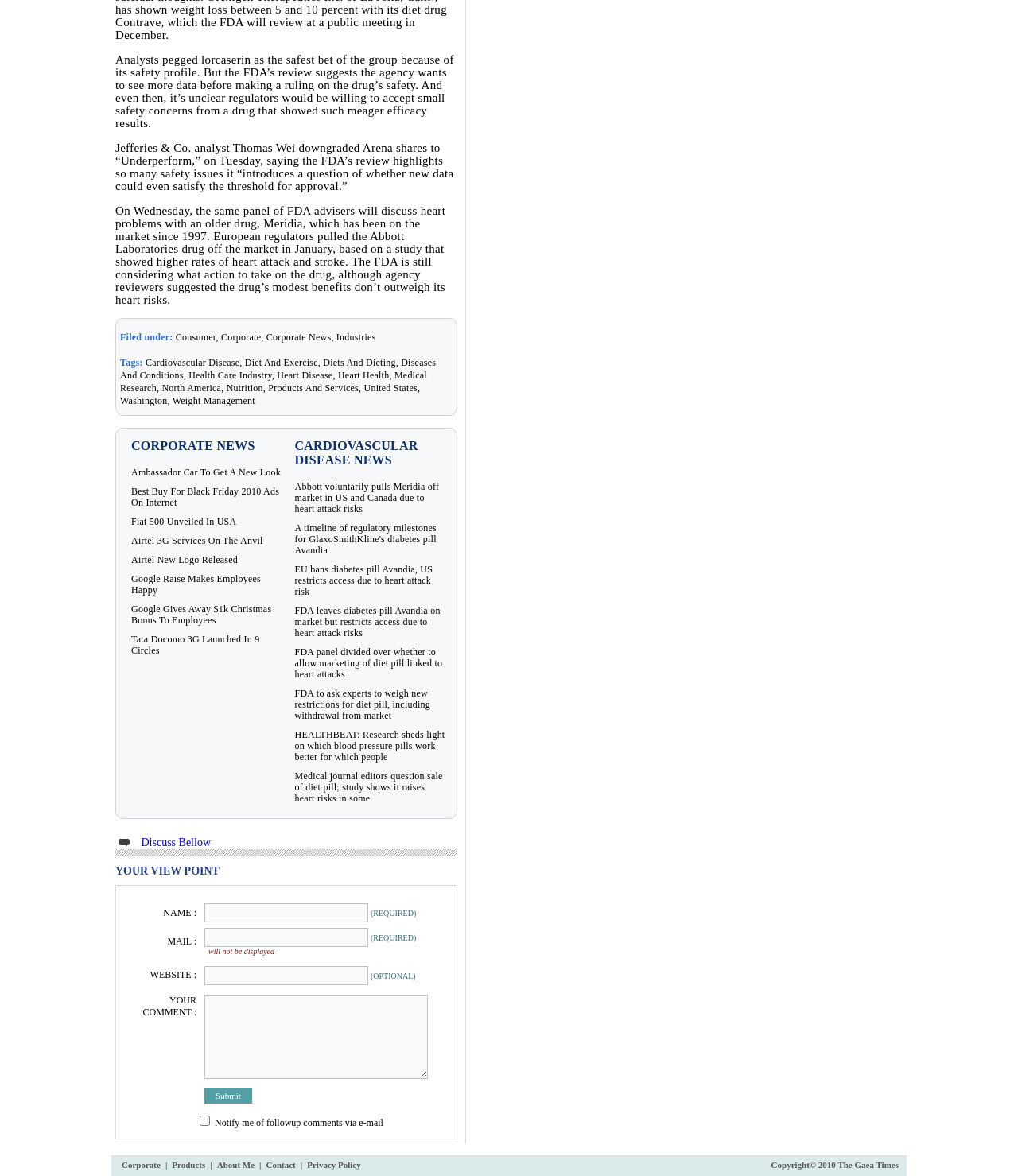Provide a brief response to the question below using one word or phrase:
What is the name of the company that voluntarily pulled Meridia off the market?

Abbott